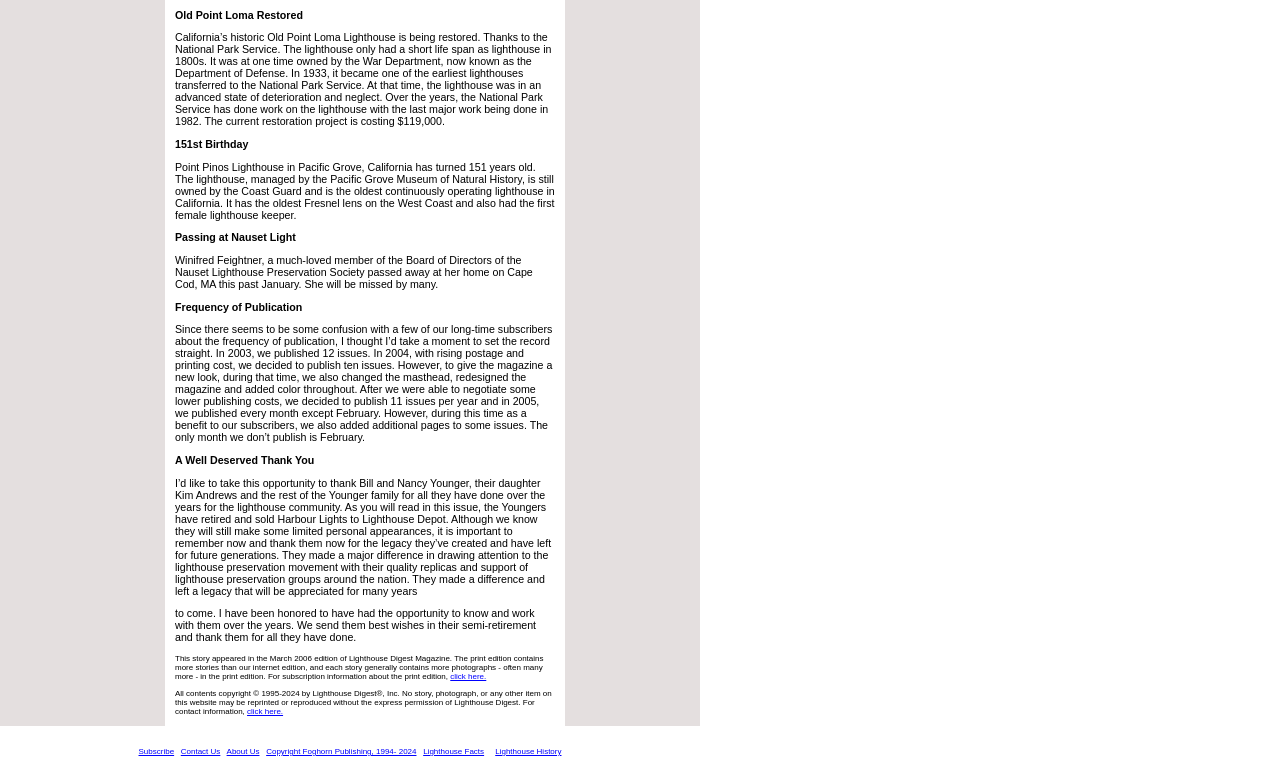What is the copyright year range for Lighthouse Digest?
Based on the image, answer the question with as much detail as possible.

The answer can be found in the StaticText element at the bottom of the page, which states 'All contents copyright © 1995-2024 by Lighthouse Digest®, Inc.'